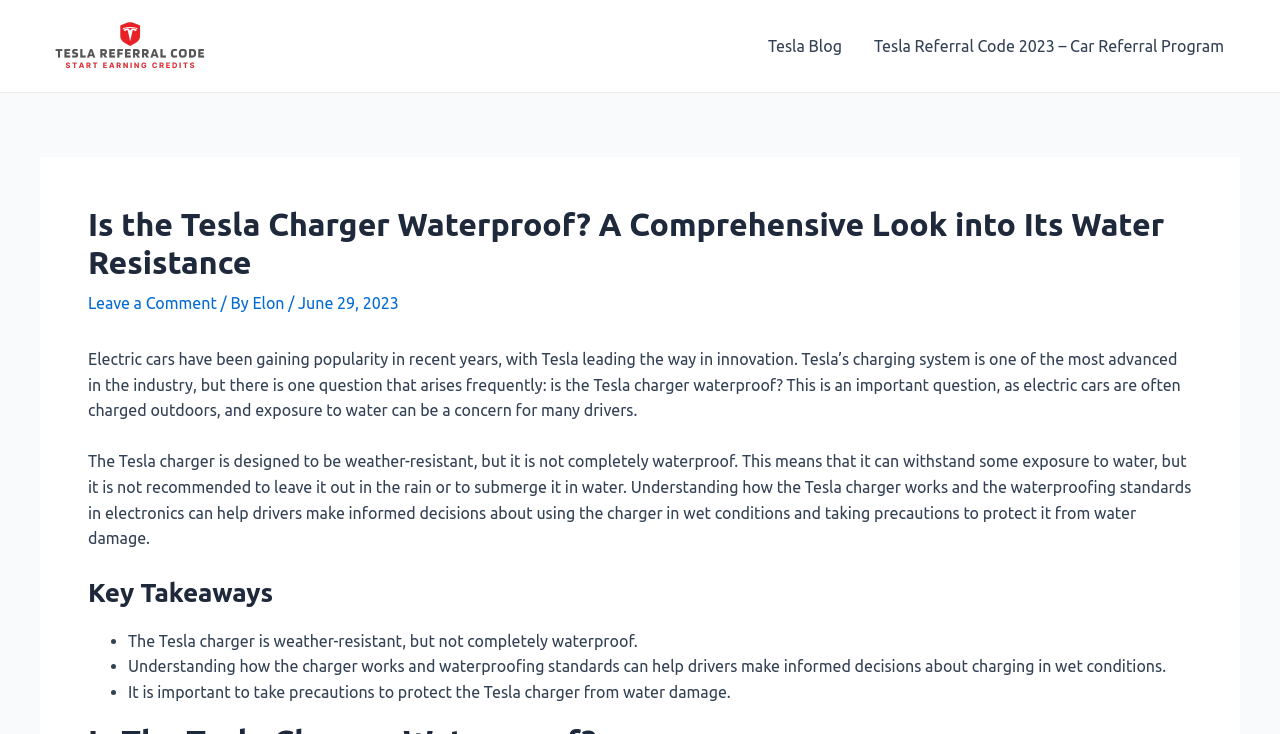Observe the image and answer the following question in detail: What is the purpose of understanding waterproofing standards?

According to the article, understanding waterproofing standards can help drivers make informed decisions about using the charger in wet conditions and taking precautions to protect it from water damage.